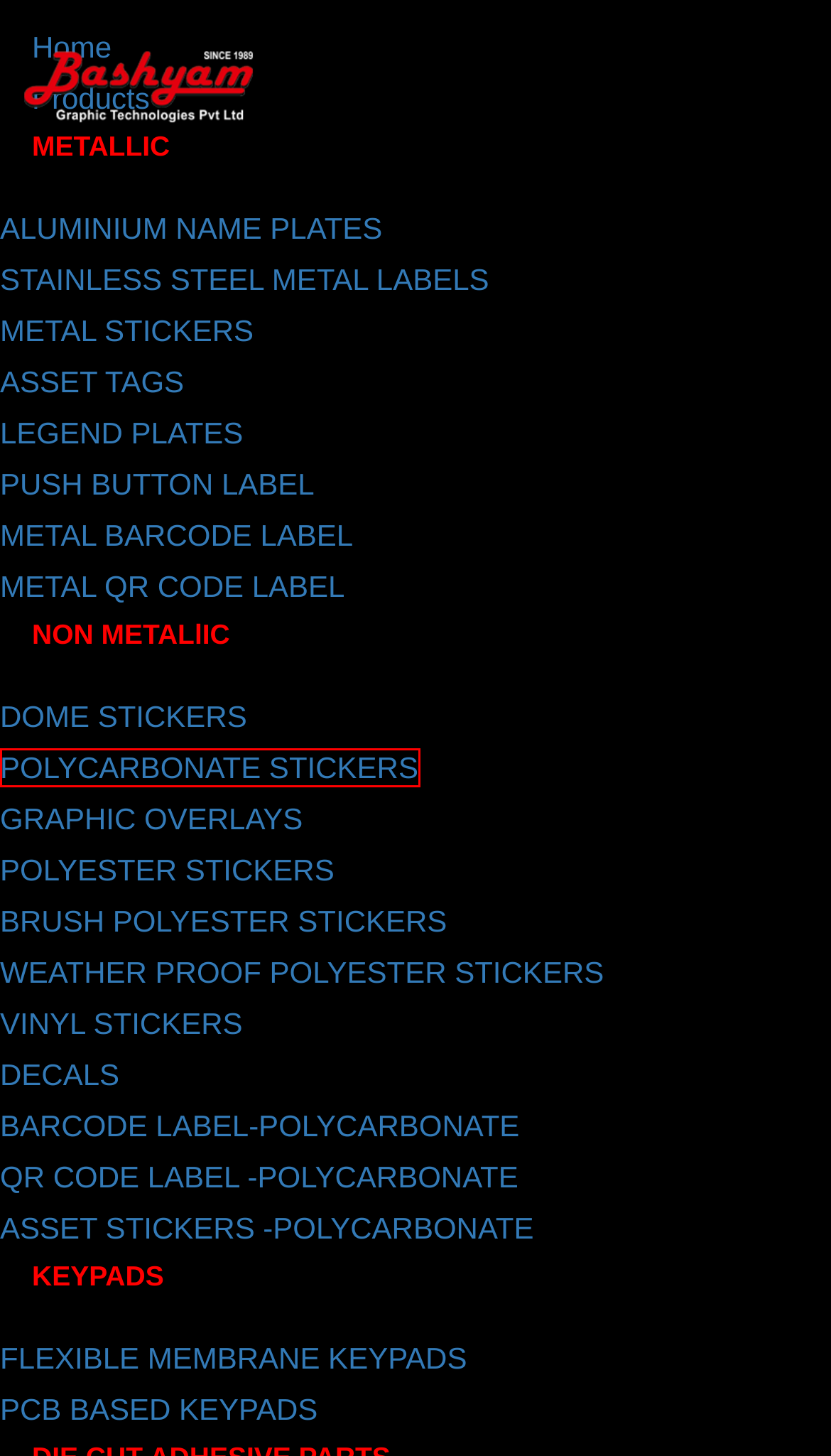You are given a screenshot of a webpage with a red bounding box around an element. Choose the most fitting webpage description for the page that appears after clicking the element within the red bounding box. Here are the candidates:
A. Decals Sticker Manufacturers Chennai - Bashyam Graphics
B. Metal QR Code Label Manufacturers in Chennai - Bashyam
C. ASSET STICKERS POLYCARBONATE Manufacturers In Chennai, India - Bashyam
D. Dome Sticker and Label Manufacturer in Chennai - Bashyam
E. Polycarbonate Sticker Manufacturers in Chennai- Bashyam
F. Legend Plate Manufacturers in Chennai, Bashyam Graphics
G. Metal Labels Manufacturers Chennai - Bashyam Graphics
H. Barcode Polycarbonate Manufacturers in Chennai - Bashyam

E